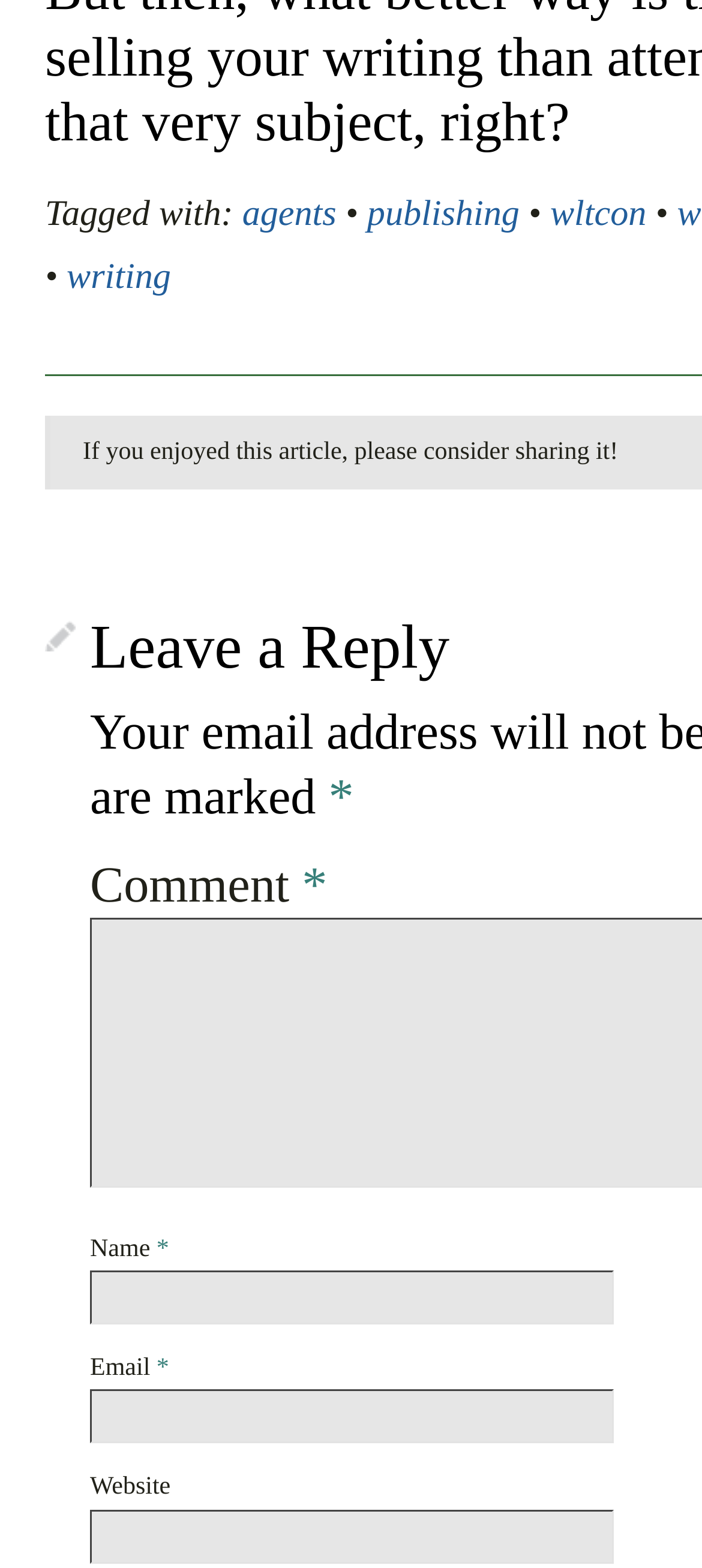Please give a succinct answer using a single word or phrase:
How many textboxes are there in the comment section?

3